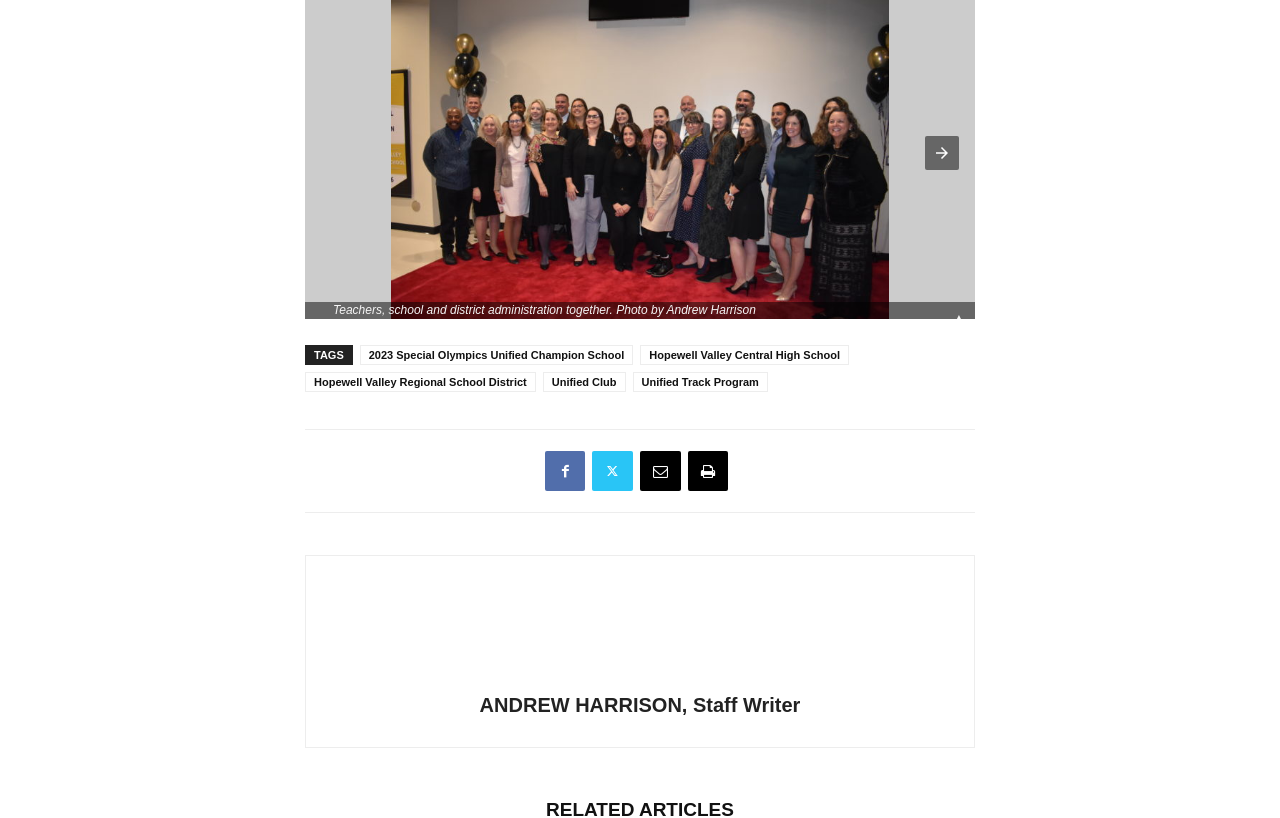Determine the bounding box coordinates of the element's region needed to click to follow the instruction: "Read about 2023 Special Olympics Unified Champion School". Provide these coordinates as four float numbers between 0 and 1, formatted as [left, top, right, bottom].

[0.281, 0.421, 0.495, 0.446]